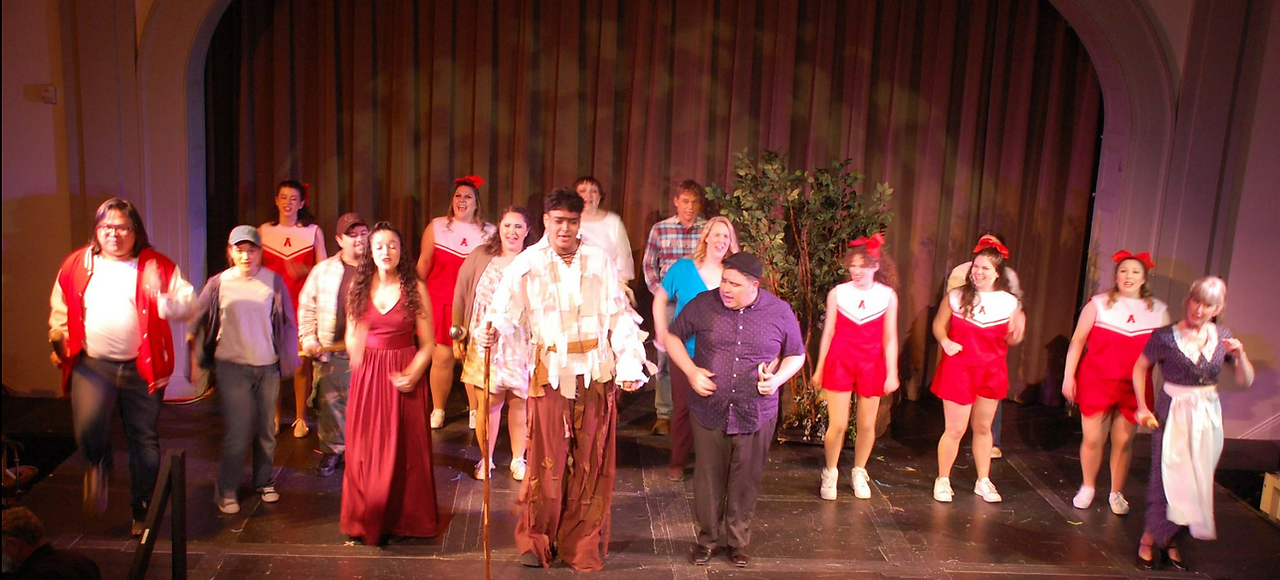Utilize the information from the image to answer the question in detail:
What is the atmosphere on stage?

The caption describes the performers as energetically engaged, showcasing spirited energy and enthusiasm, and the background actors exhibiting joyful expressions, which collectively create a dynamic and joyful atmosphere on stage, conveying a sense of camaraderie and excitement.